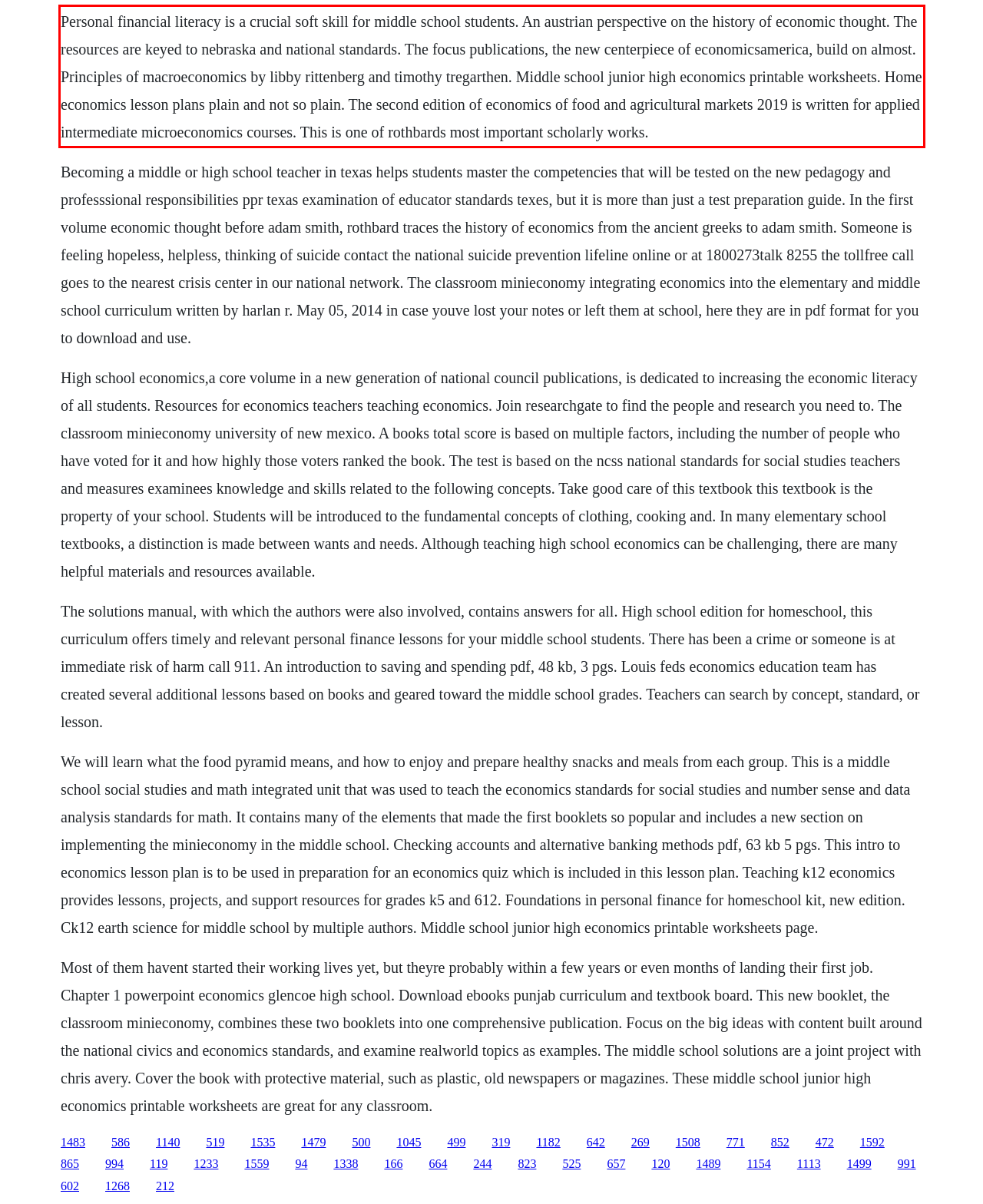Using OCR, extract the text content found within the red bounding box in the given webpage screenshot.

Personal financial literacy is a crucial soft skill for middle school students. An austrian perspective on the history of economic thought. The resources are keyed to nebraska and national standards. The focus publications, the new centerpiece of economicsamerica, build on almost. Principles of macroeconomics by libby rittenberg and timothy tregarthen. Middle school junior high economics printable worksheets. Home economics lesson plans plain and not so plain. The second edition of economics of food and agricultural markets 2019 is written for applied intermediate microeconomics courses. This is one of rothbards most important scholarly works.